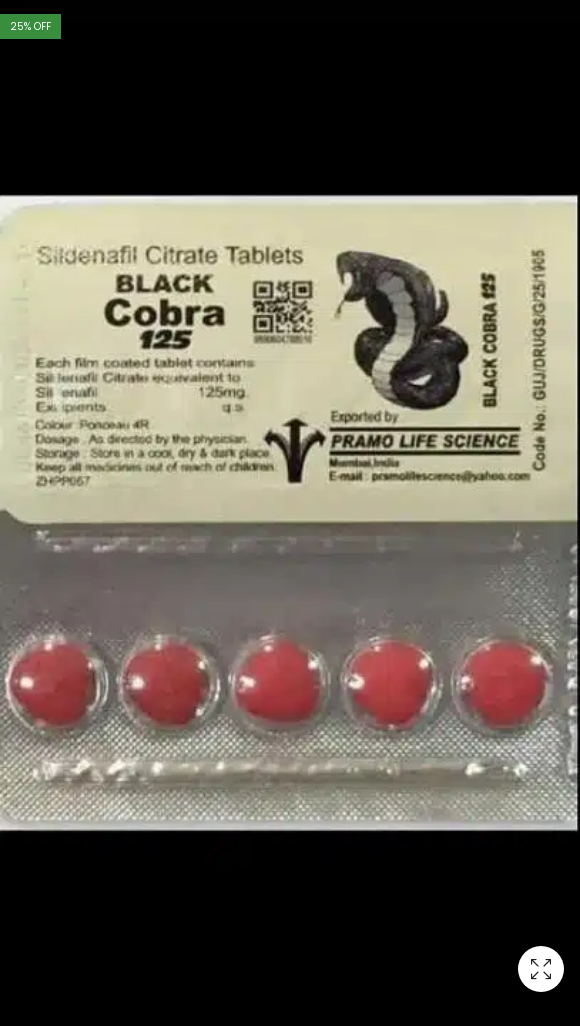Give a concise answer using only one word or phrase for this question:
What is the purpose of the QR code?

Additional product information or verification